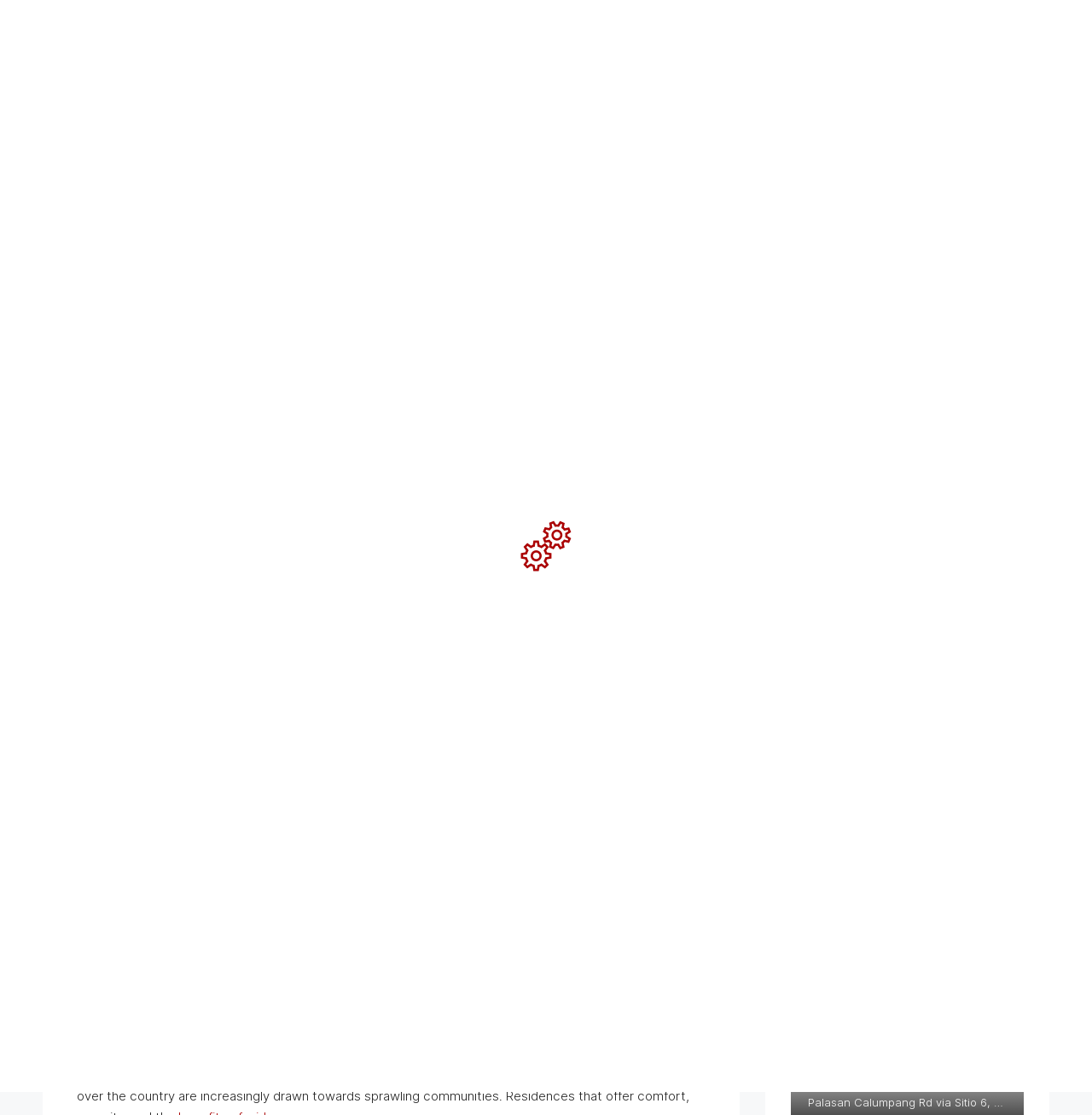What is the name of the company that built more than fifty housing developments?
Using the image provided, answer with just one word or phrase.

BRIA Homes